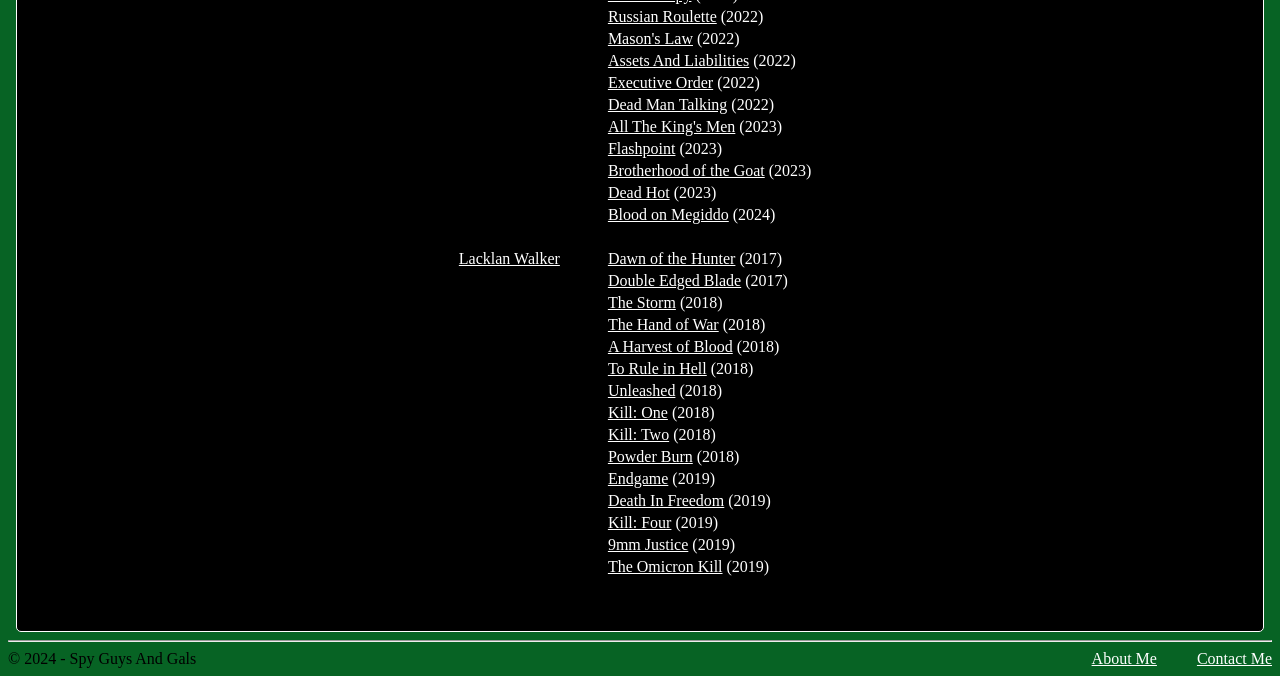Identify the bounding box coordinates of the clickable region to carry out the given instruction: "Click on Russian Roulette".

[0.475, 0.012, 0.56, 0.037]